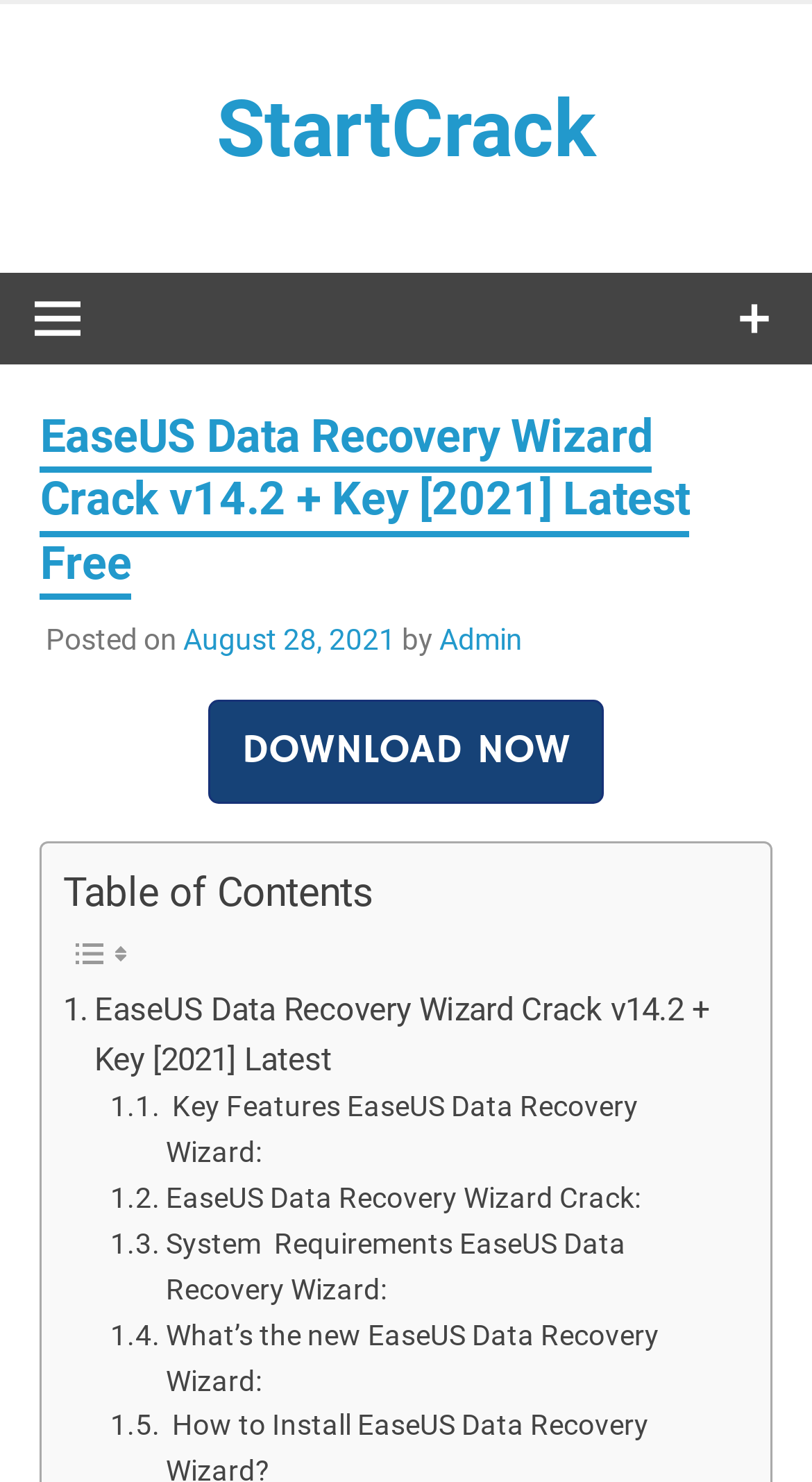Show the bounding box coordinates of the element that should be clicked to complete the task: "Click the 'Admin' link".

[0.541, 0.42, 0.644, 0.442]